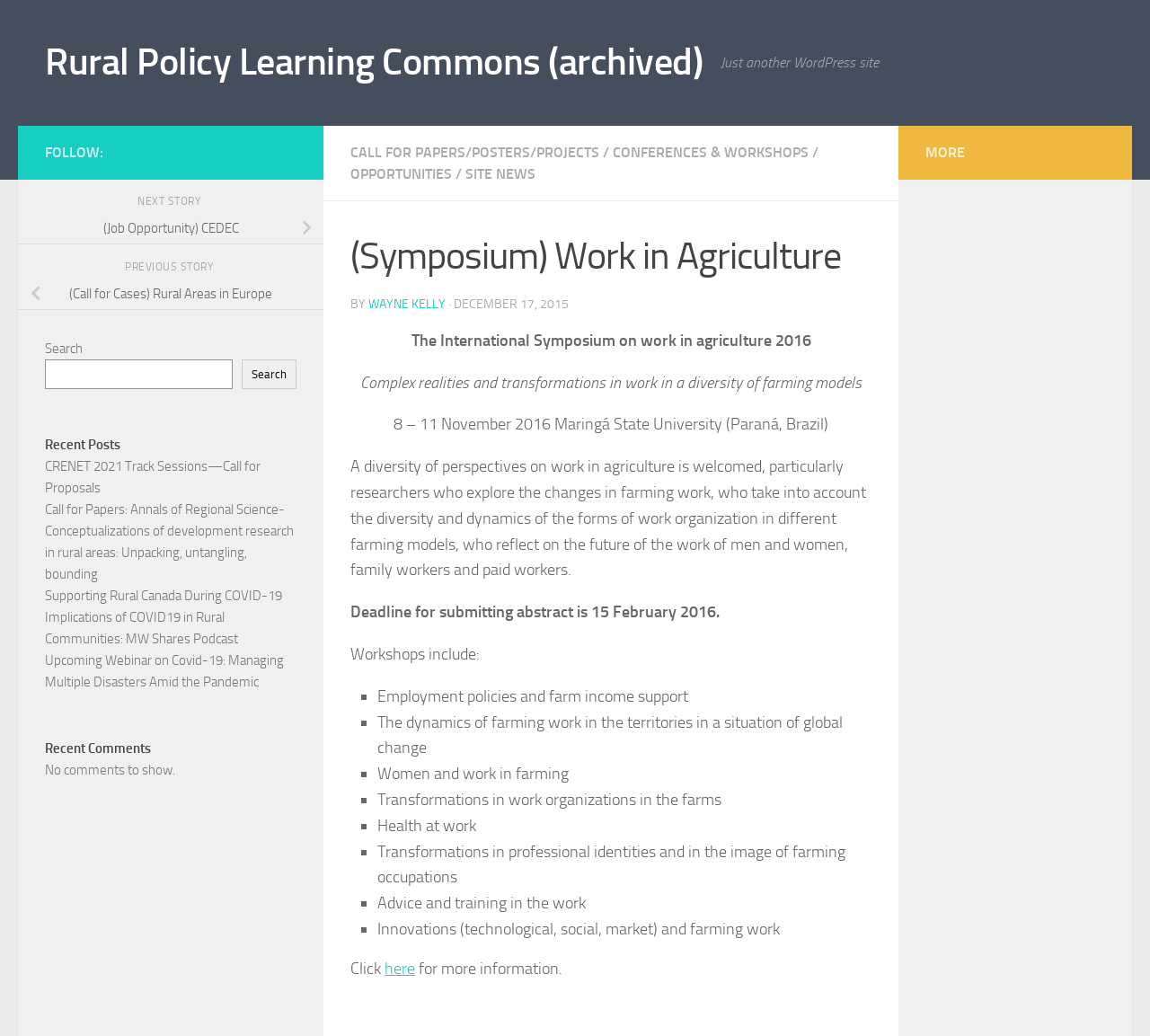Please find the bounding box coordinates in the format (top-left x, top-left y, bottom-right x, bottom-right y) for the given element description. Ensure the coordinates are floating point numbers between 0 and 1. Description: Rural Policy Learning Commons (archived)

[0.039, 0.035, 0.611, 0.087]